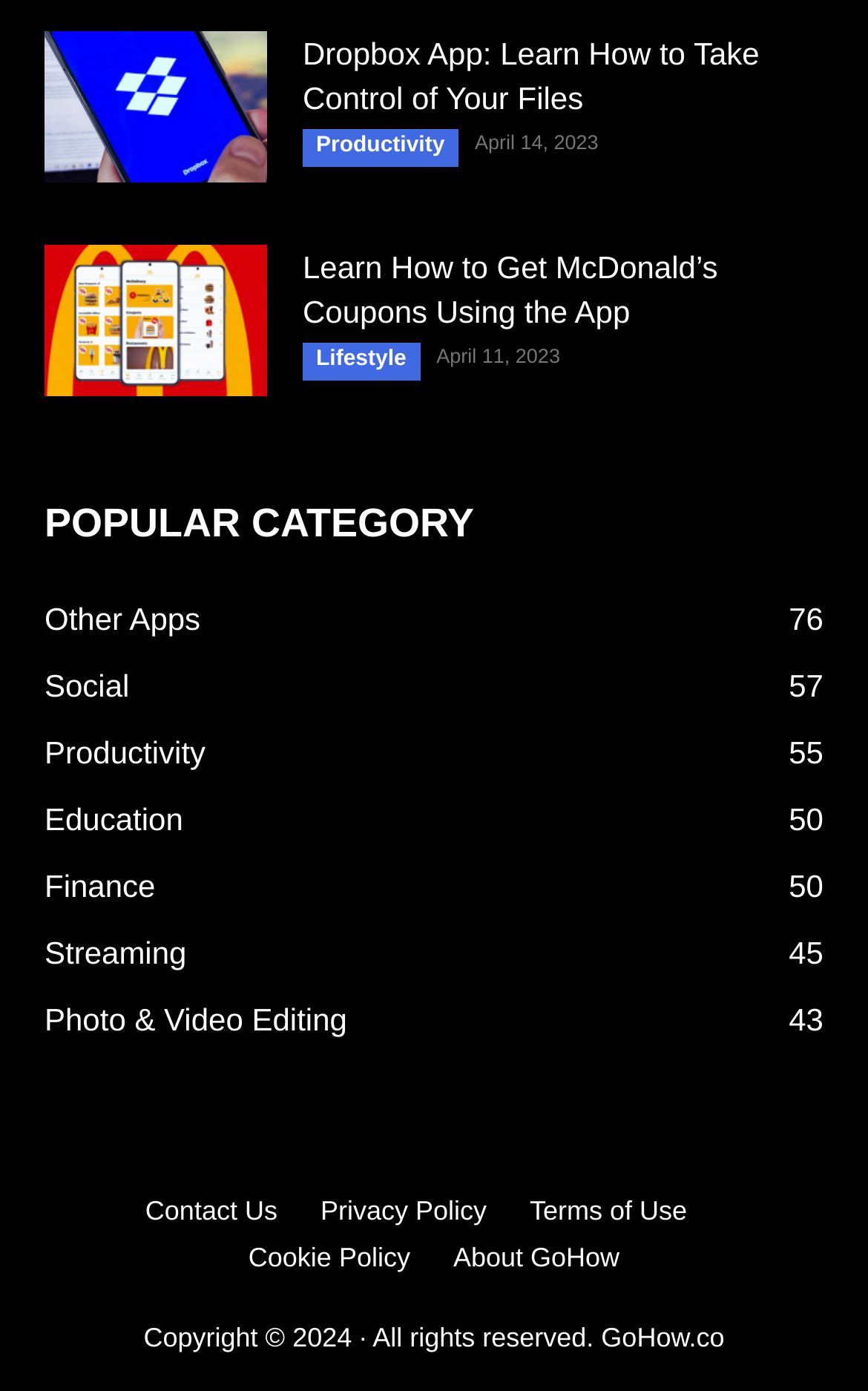Please identify the bounding box coordinates of the area that needs to be clicked to fulfill the following instruction: "View privacy policy."

None